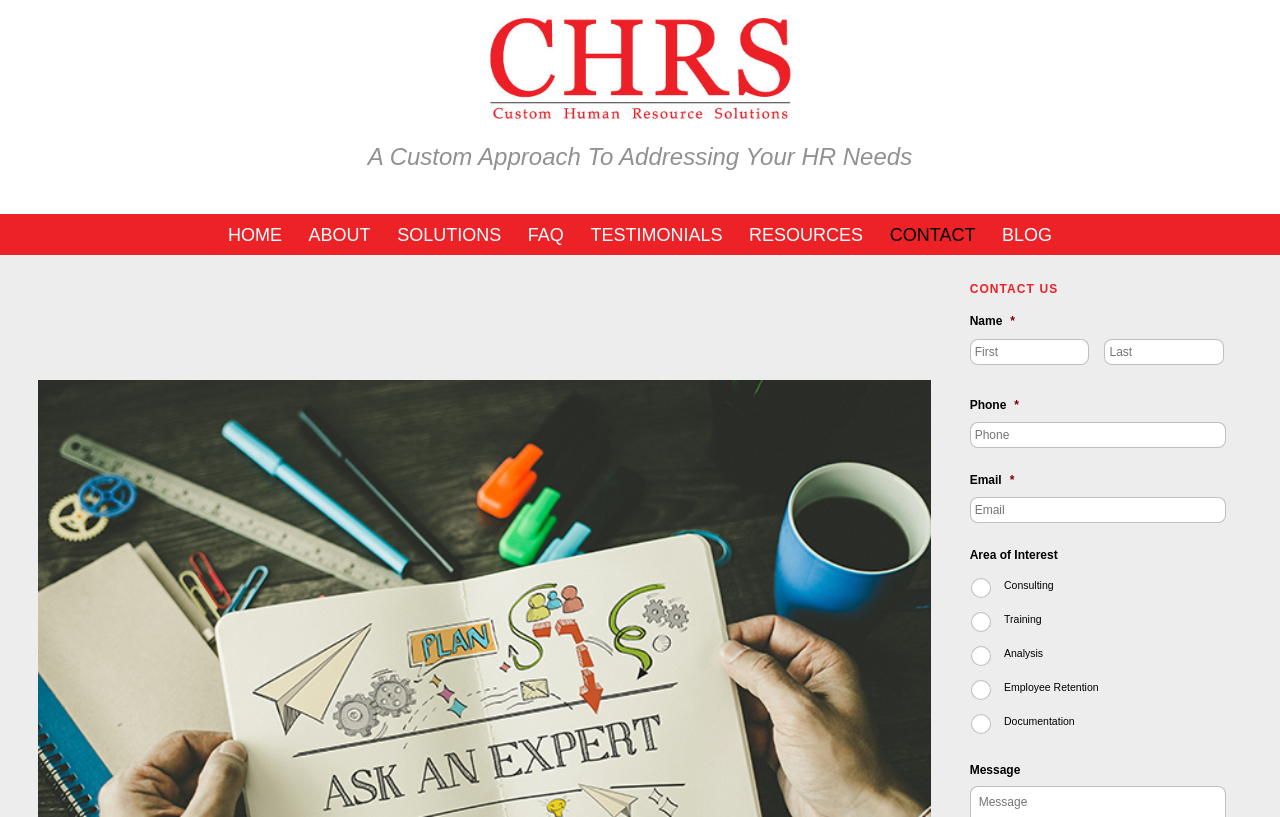What is the company name on the top left?
Using the image as a reference, give a one-word or short phrase answer.

CHRS